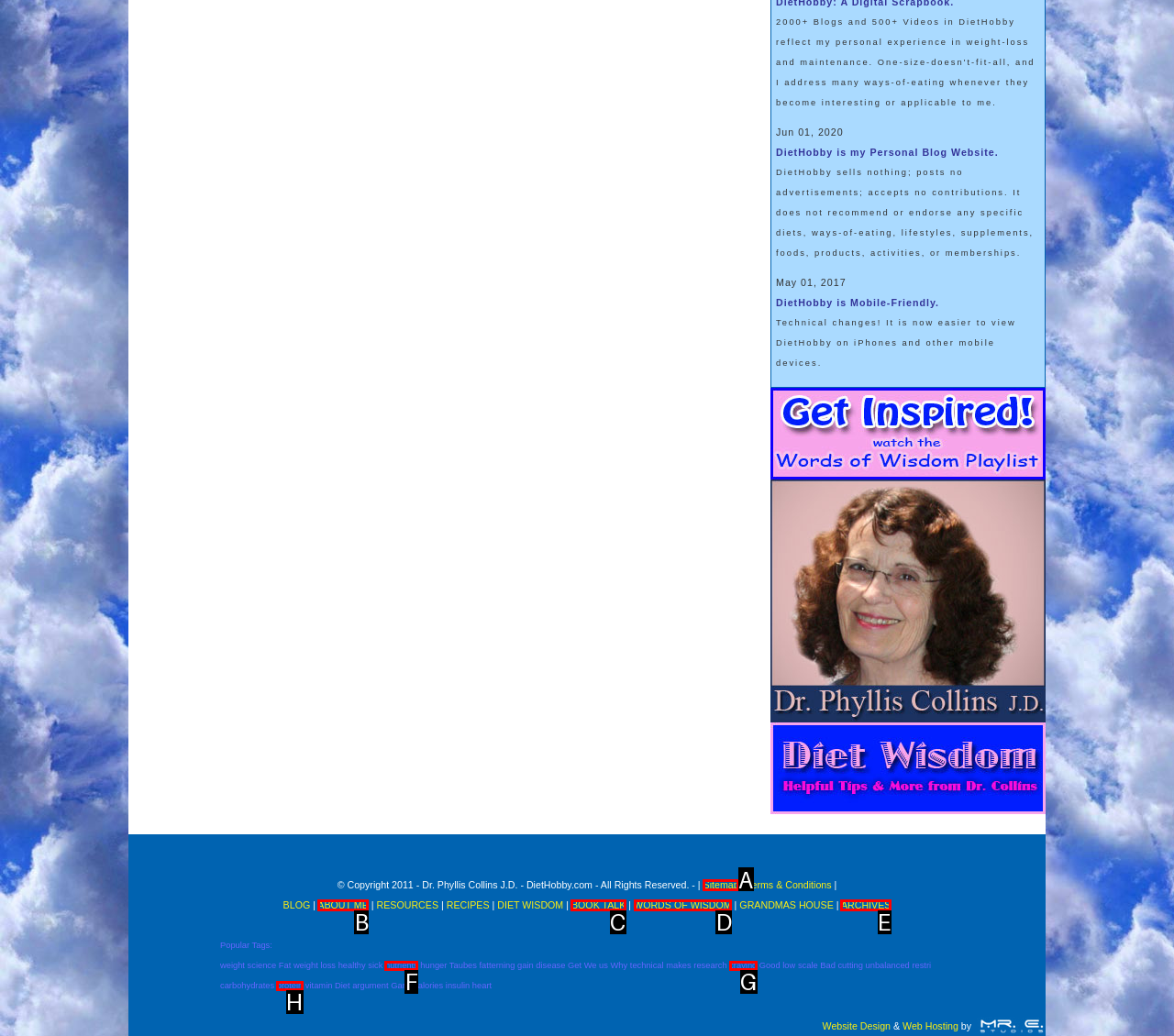What option should I click on to execute the task: View the 'Sitemap'? Give the letter from the available choices.

A